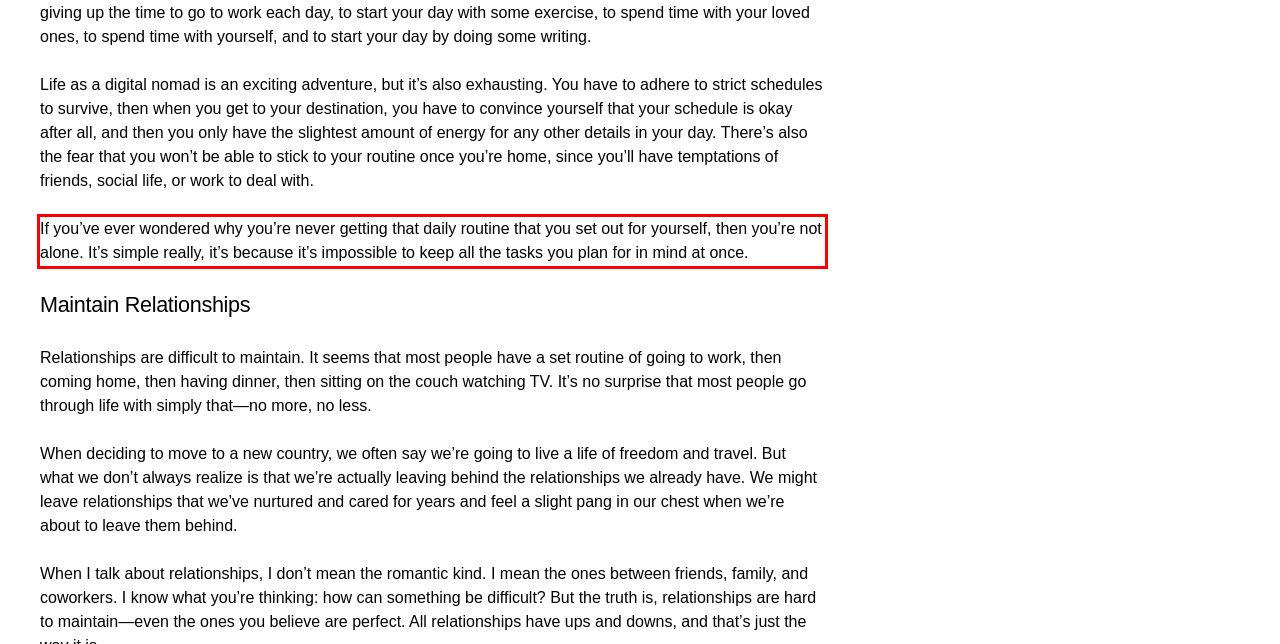Please analyze the provided webpage screenshot and perform OCR to extract the text content from the red rectangle bounding box.

If you’ve ever wondered why you’re never getting that daily routine that you set out for yourself, then you’re not alone. It’s simple really, it’s because it’s impossible to keep all the tasks you plan for in mind at once.